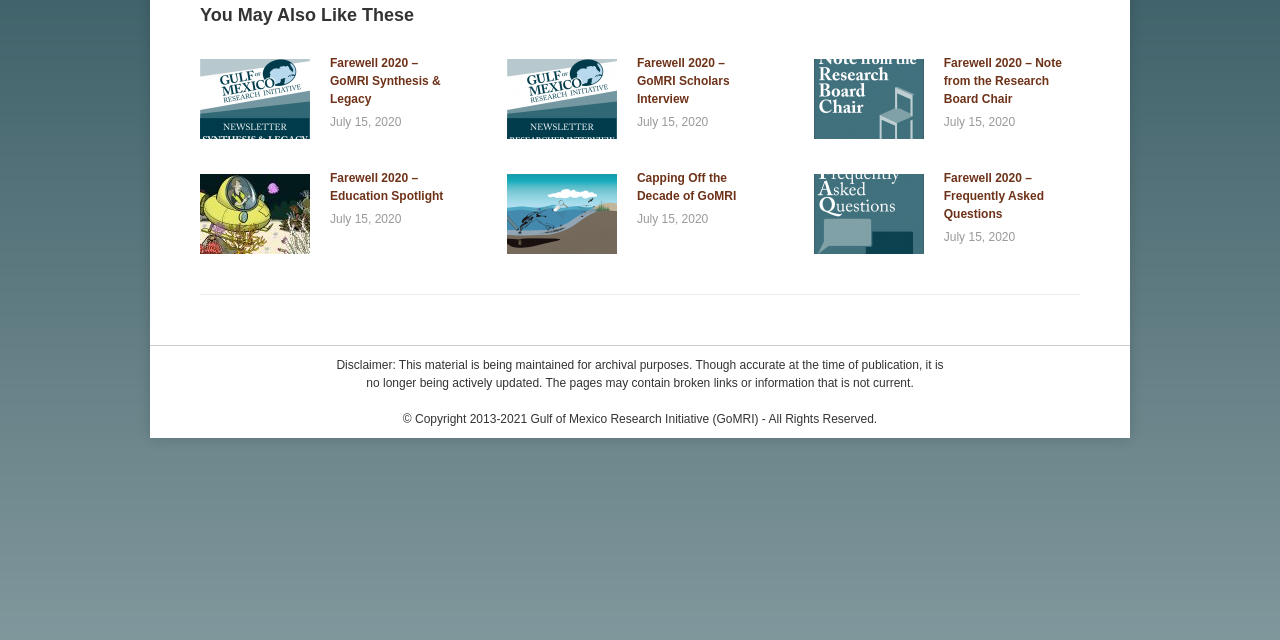Provide the bounding box coordinates of the UI element that matches the description: "Go to Top".

[0.961, 0.922, 0.992, 0.984]